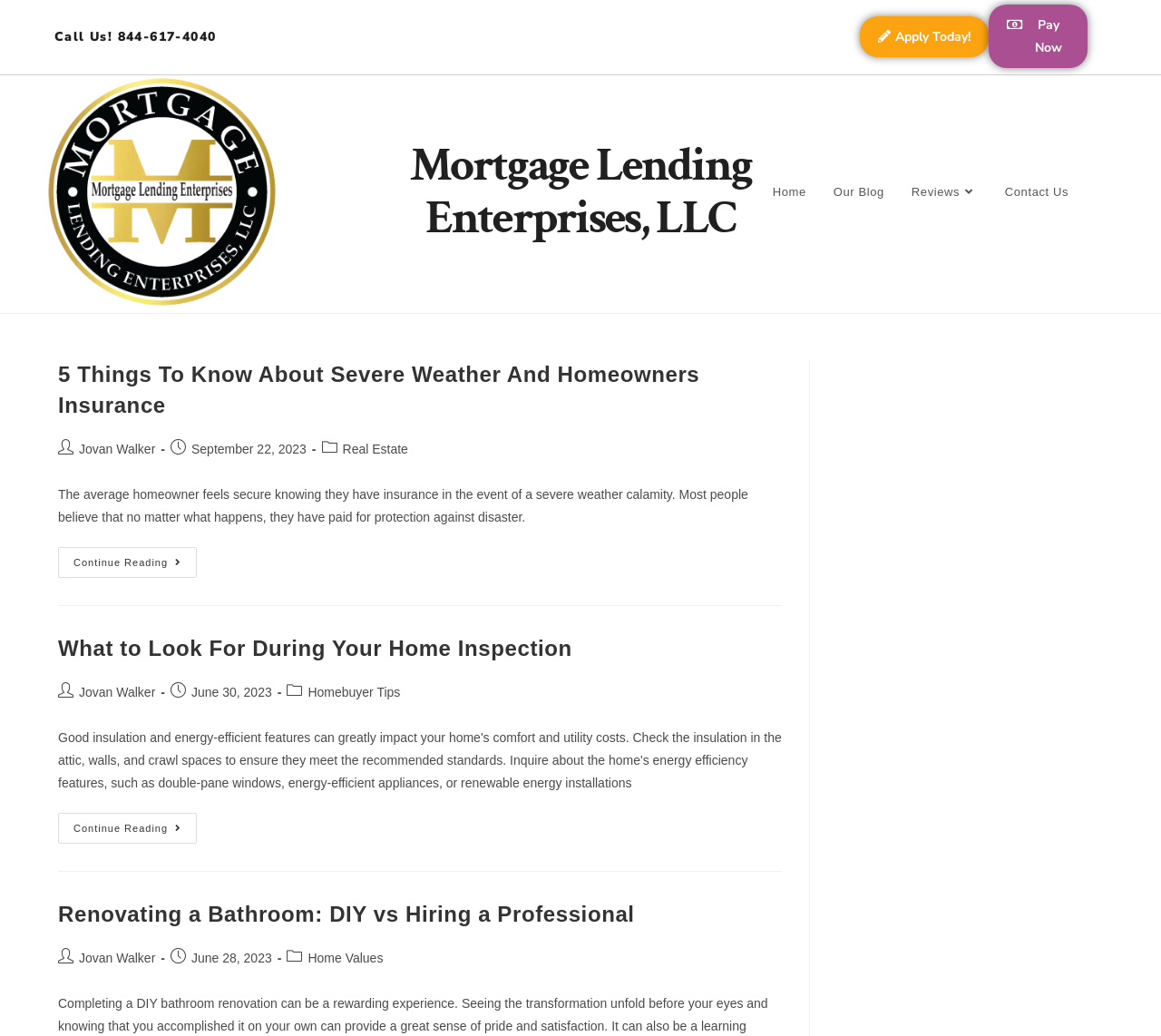Generate a comprehensive description of the contents of the webpage.

The webpage is about Real Estate and Mortgage Lending Enterprises LLC. At the top, there is a heading "Call Us! 844-617-4040" with a link to call the number. To the right of this heading, there are three links: "Apply Today!", "Pay Now", and a link to the company's name, accompanied by an image of the company's logo.

Below this section, there is a main heading "Mortgage Lending Enterprises, LLC" followed by a navigation menu with links to "Home", "Our Blog", "Reviews", and "Contact Us".

The main content of the webpage is divided into three sections, each containing an article. The first article is titled "5 Things To Know About Severe Weather And Homeowners Insurance" and has a link to continue reading. Below the title, there is a list of post details, including the author's name, date, and category. The article itself is a short paragraph discussing homeowners' insurance.

The second article is titled "What to Look For During Your Home Inspection" and also has a link to continue reading. Similar to the first article, it has a list of post details below the title. The article is a brief introduction to home inspections.

The third article is titled "Renovating a Bathroom: DIY vs Hiring a Professional" and has a link to continue reading. Again, it has a list of post details below the title. The article is a brief introduction to bathroom renovations.

Overall, the webpage appears to be a blog or news section of the company's website, featuring articles related to real estate, mortgage lending, and home ownership.